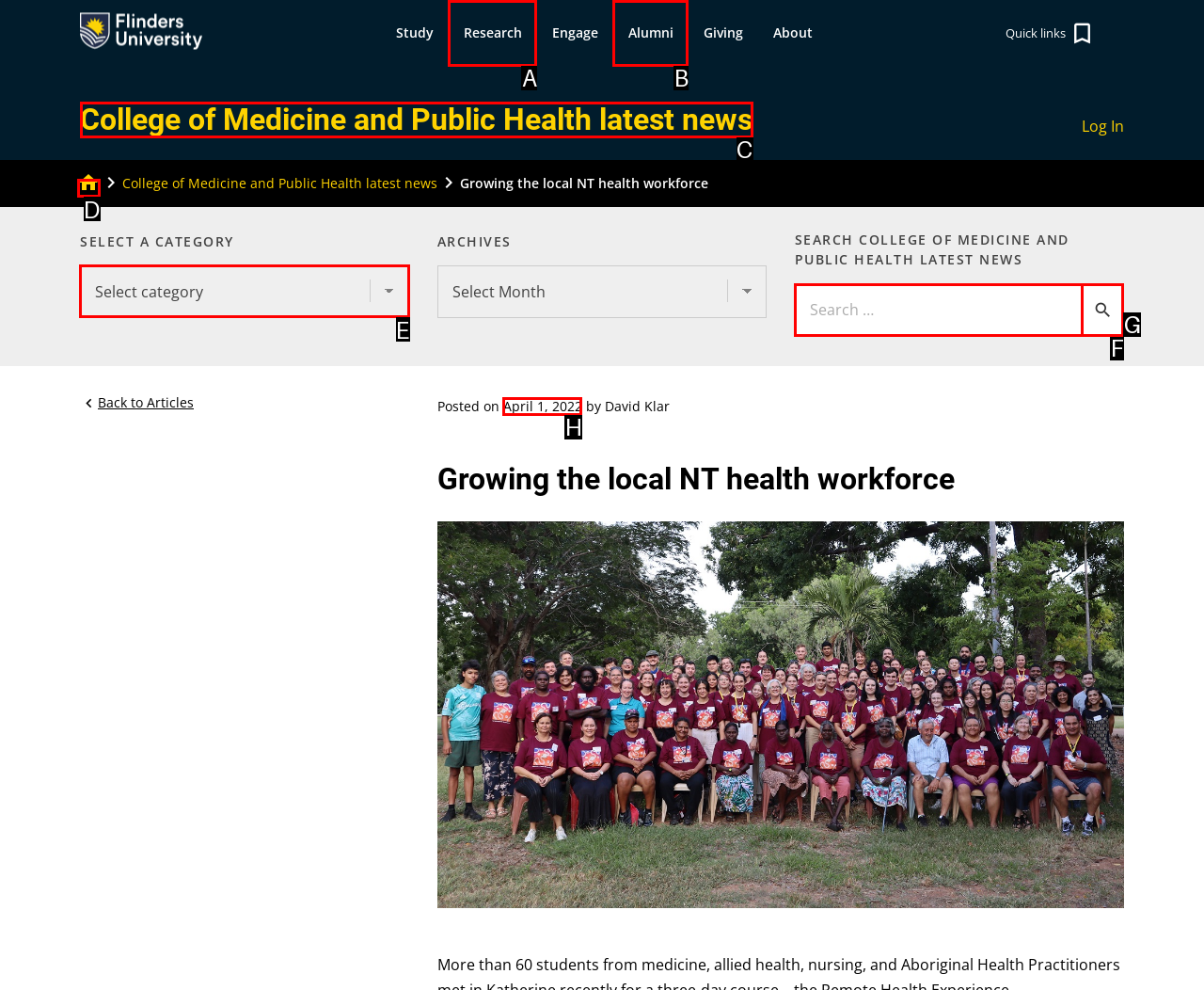To achieve the task: Select a category from the dropdown menu, indicate the letter of the correct choice from the provided options.

E